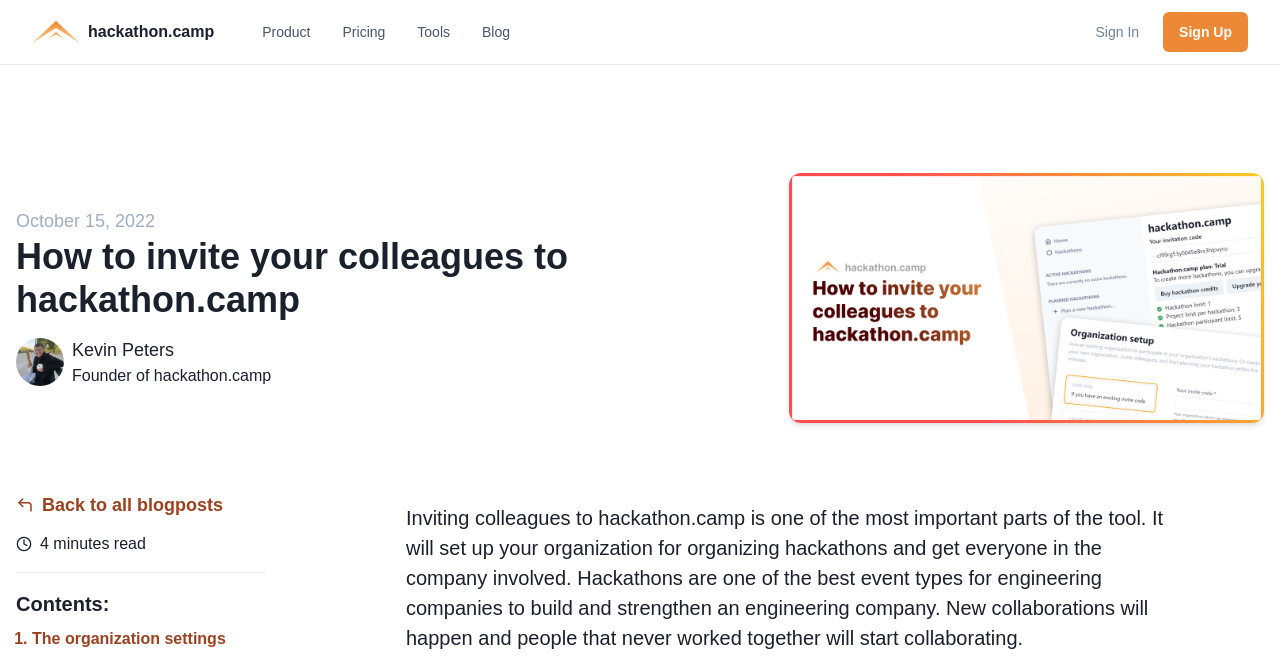Identify the bounding box coordinates necessary to click and complete the given instruction: "Sign Up".

[0.909, 0.018, 0.975, 0.079]